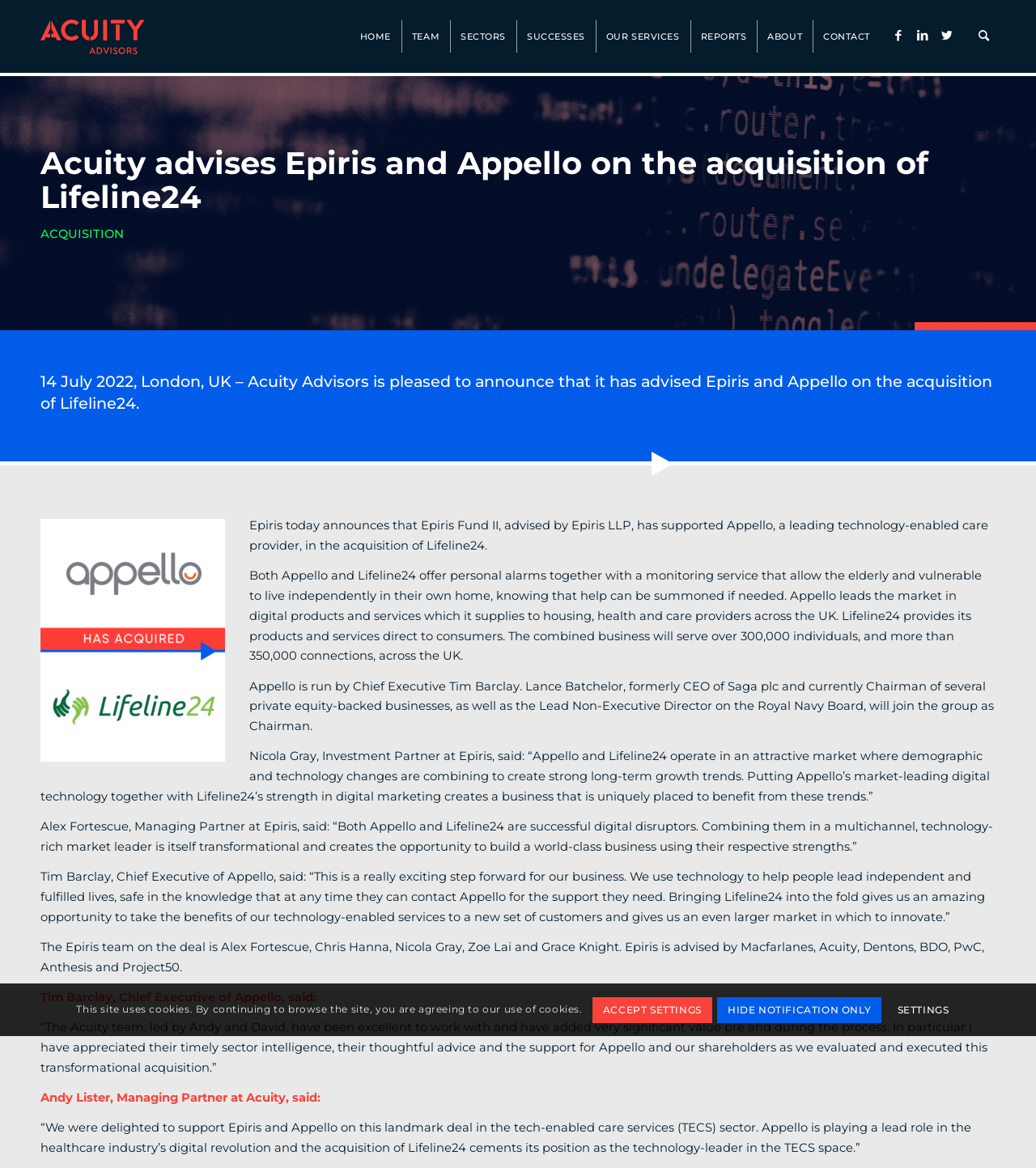Based on the description "alt="Acuity Advisors"", find the bounding box of the specified UI element.

[0.039, 0.0, 0.139, 0.062]